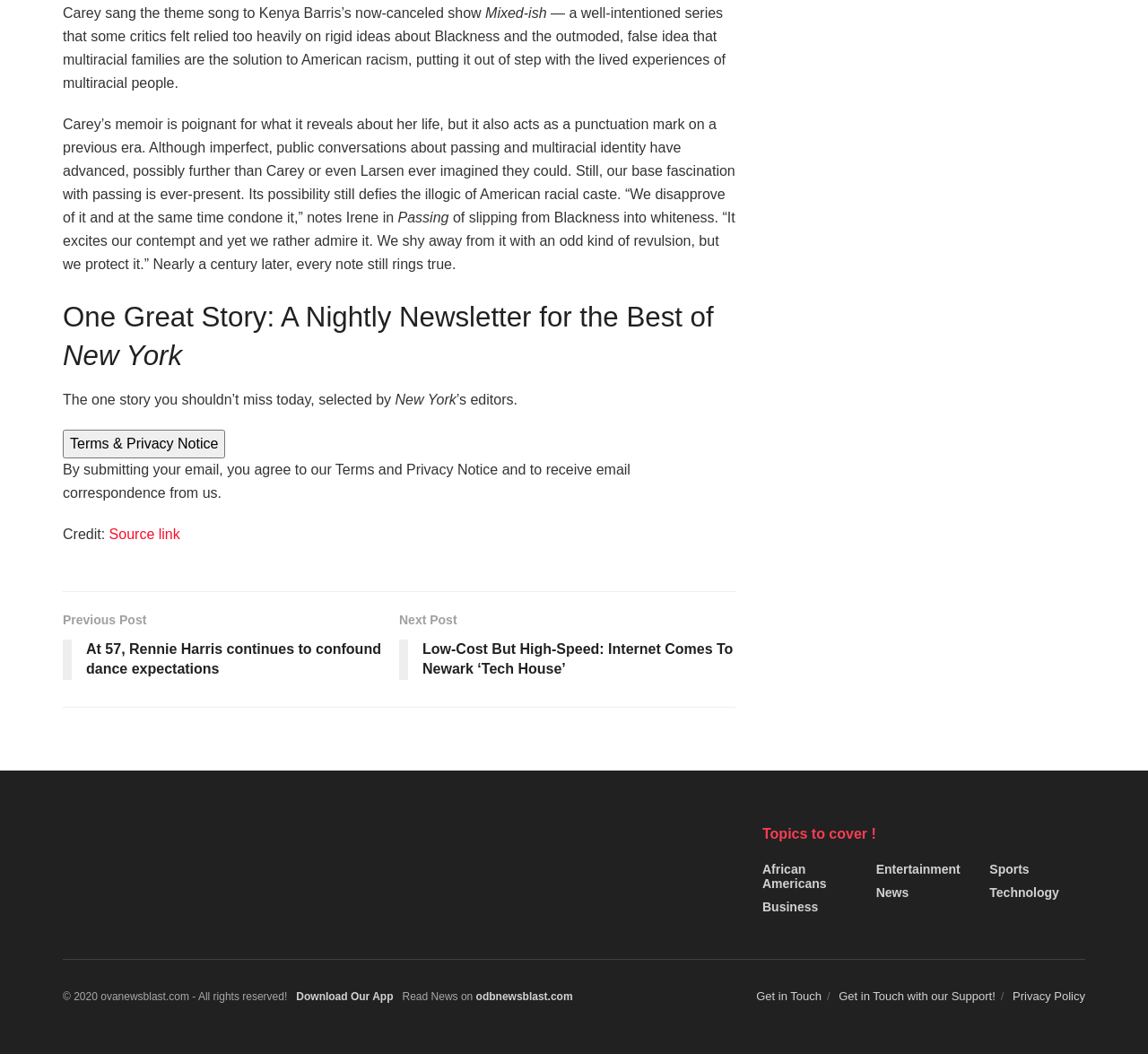Can you pinpoint the bounding box coordinates for the clickable element required for this instruction: "Read more about Passing"? The coordinates should be four float numbers between 0 and 1, i.e., [left, top, right, bottom].

[0.347, 0.199, 0.391, 0.213]